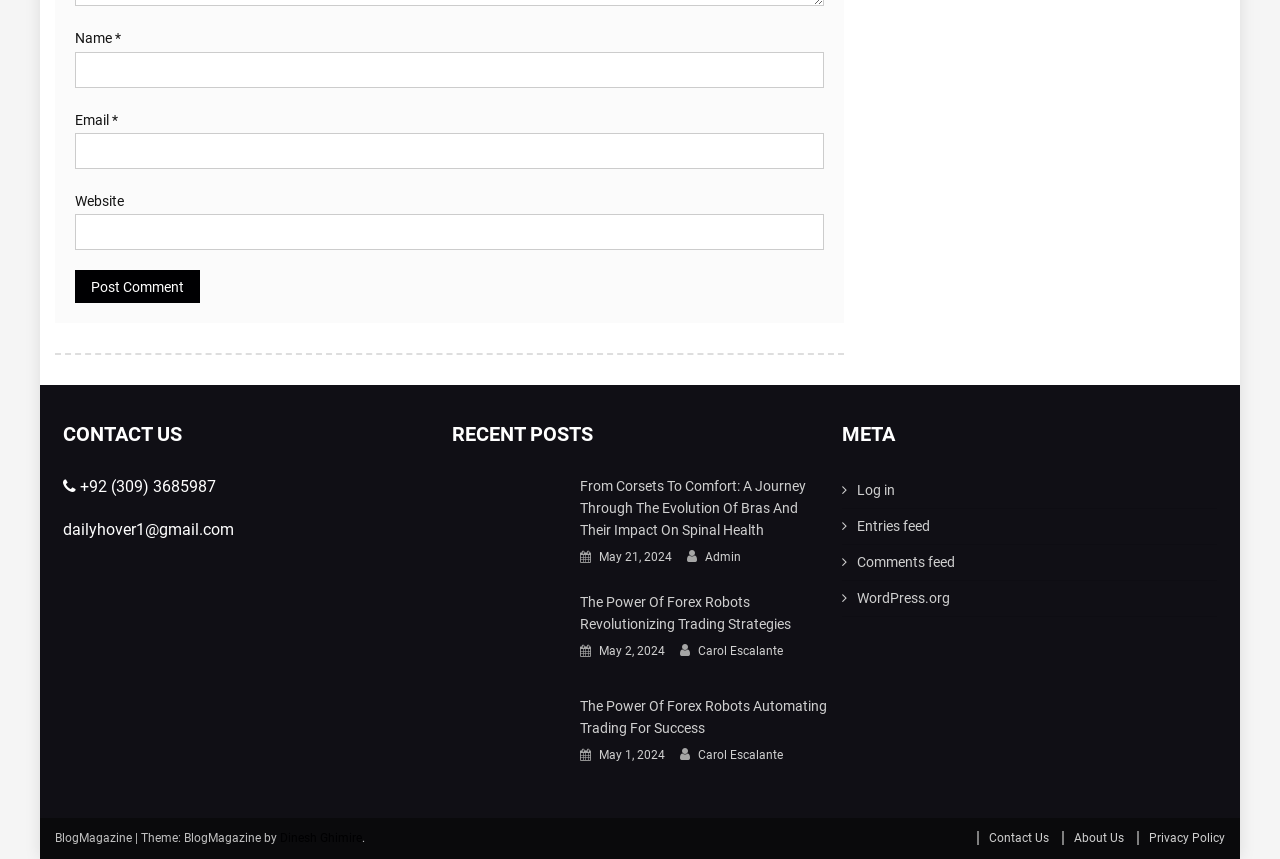Please find the bounding box coordinates for the clickable element needed to perform this instruction: "Read the article about Forex Robots".

[0.353, 0.589, 0.441, 0.607]